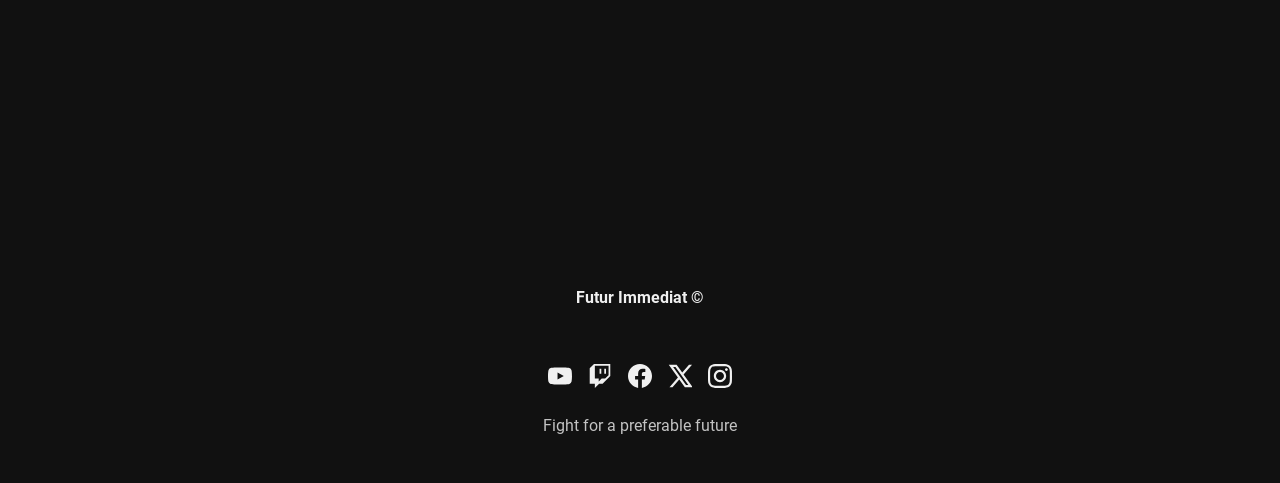How many social media links are present on the webpage?
Could you please answer the question thoroughly and with as much detail as possible?

I counted the number of link elements with corresponding image elements, which represent social media platforms, and found five links: YouTube, Twitch, Facebook, X, and Instagram.